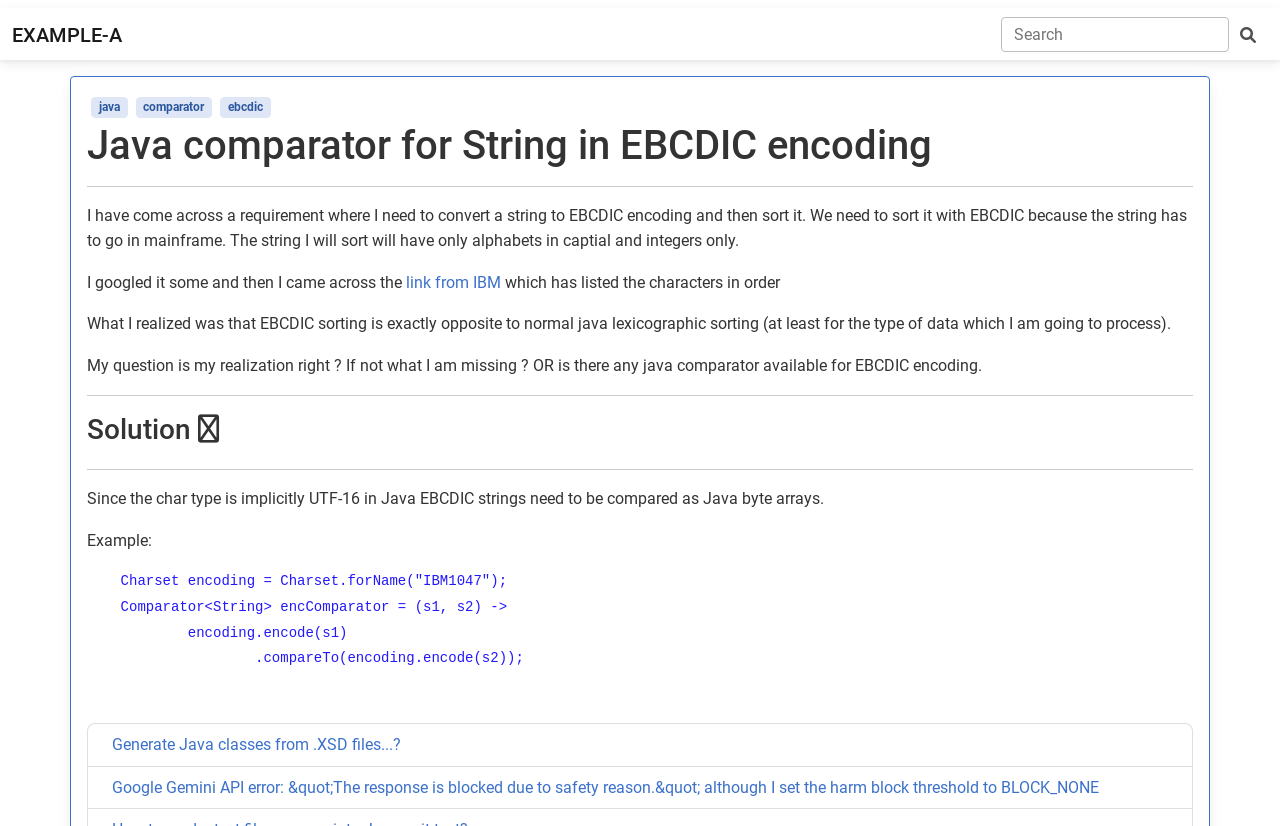Identify the bounding box coordinates of the section that should be clicked to achieve the task described: "Read more about EBCDIC encoding".

[0.172, 0.118, 0.212, 0.142]